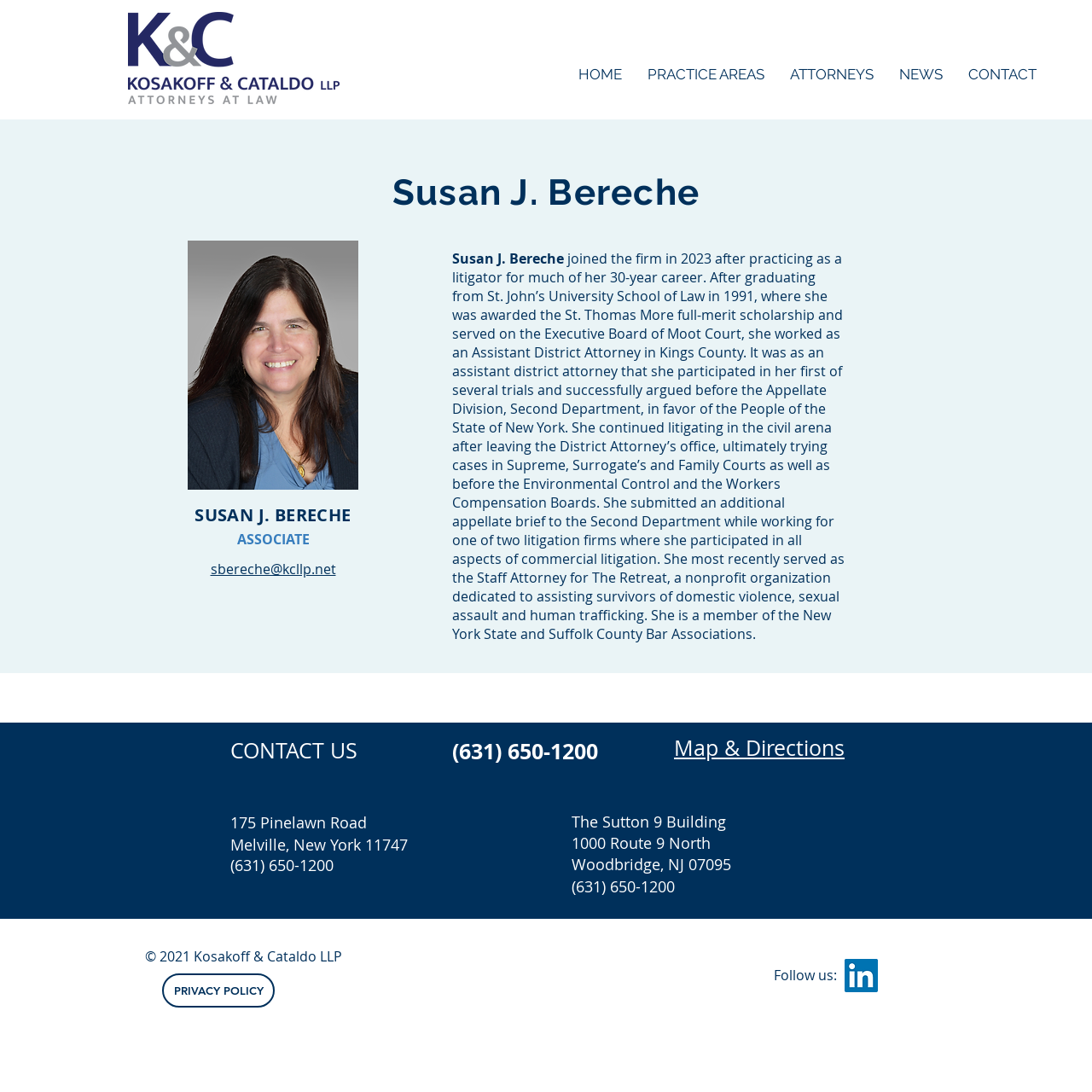What is Susan J. Bereche's job title?
From the details in the image, answer the question comprehensively.

I found this information by looking at the heading 'SUSAN J. BERECHE ASSOCIATE' which is located below the image of Susan J. Bereche.